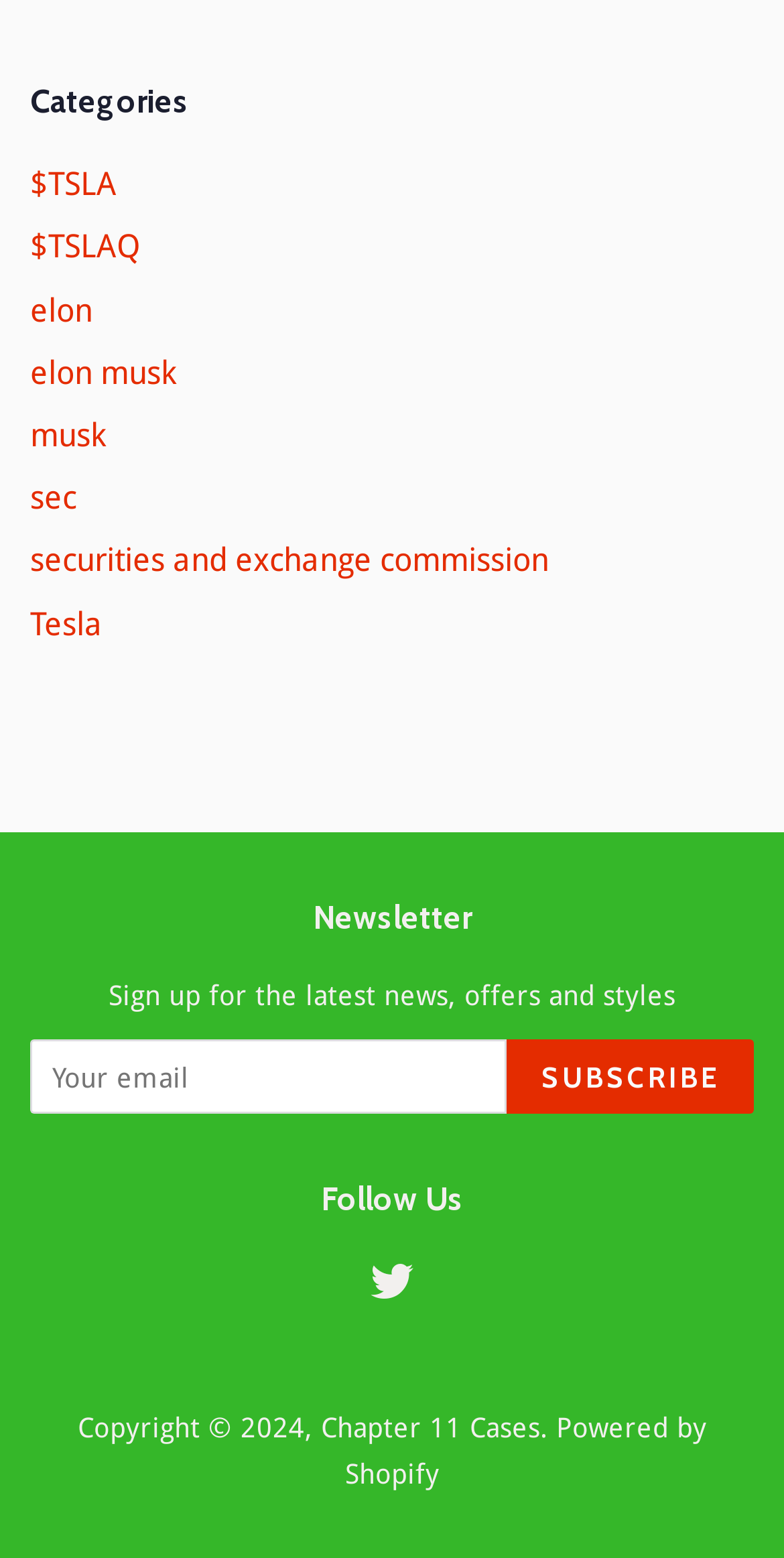Please provide the bounding box coordinates for the element that needs to be clicked to perform the instruction: "Subscribe to the newsletter". The coordinates must consist of four float numbers between 0 and 1, formatted as [left, top, right, bottom].

[0.647, 0.668, 0.962, 0.715]